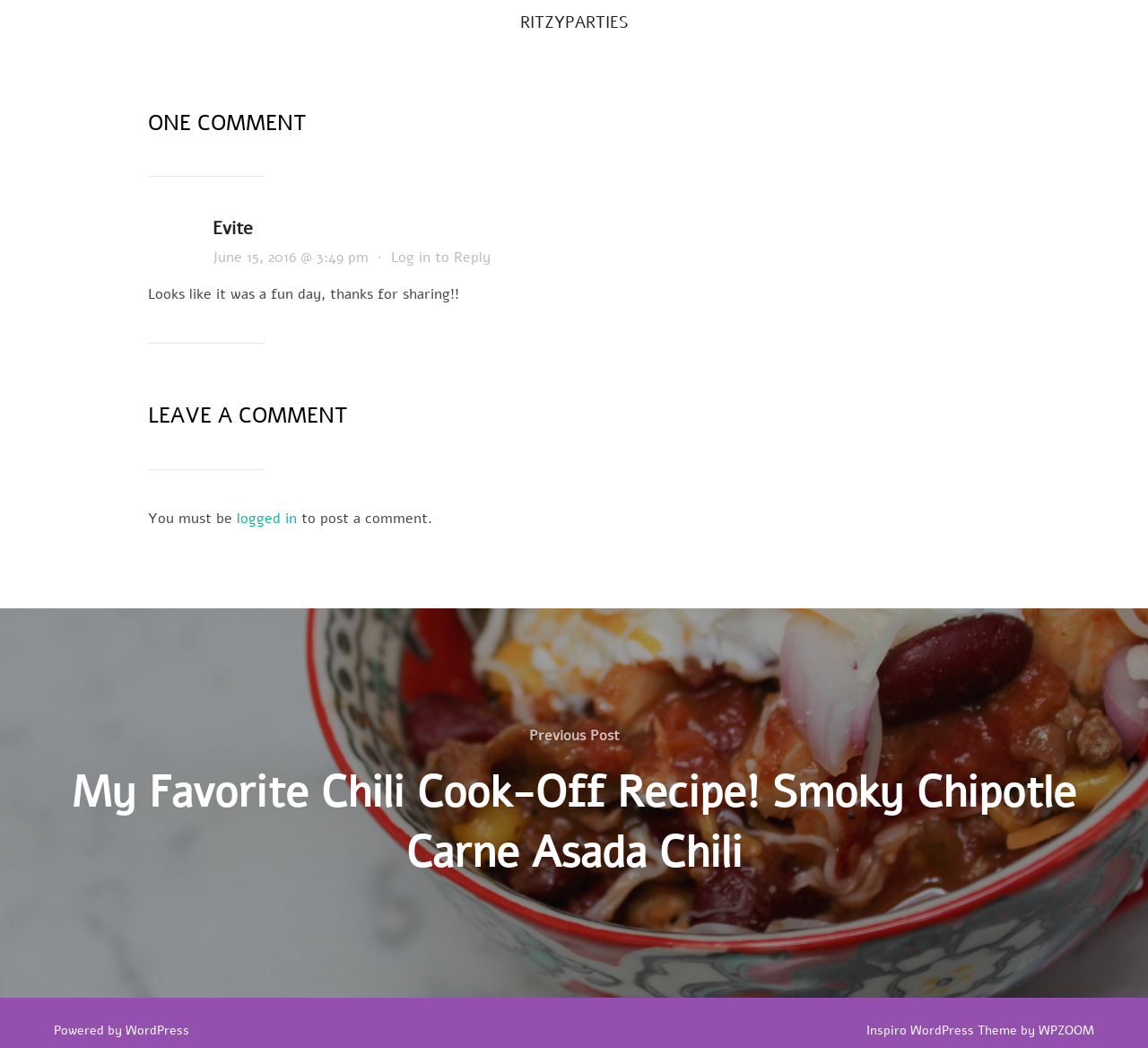Find the bounding box coordinates of the element to click in order to complete the given instruction: "Click on RITZYPARTIES."

[0.453, 0.011, 0.547, 0.032]